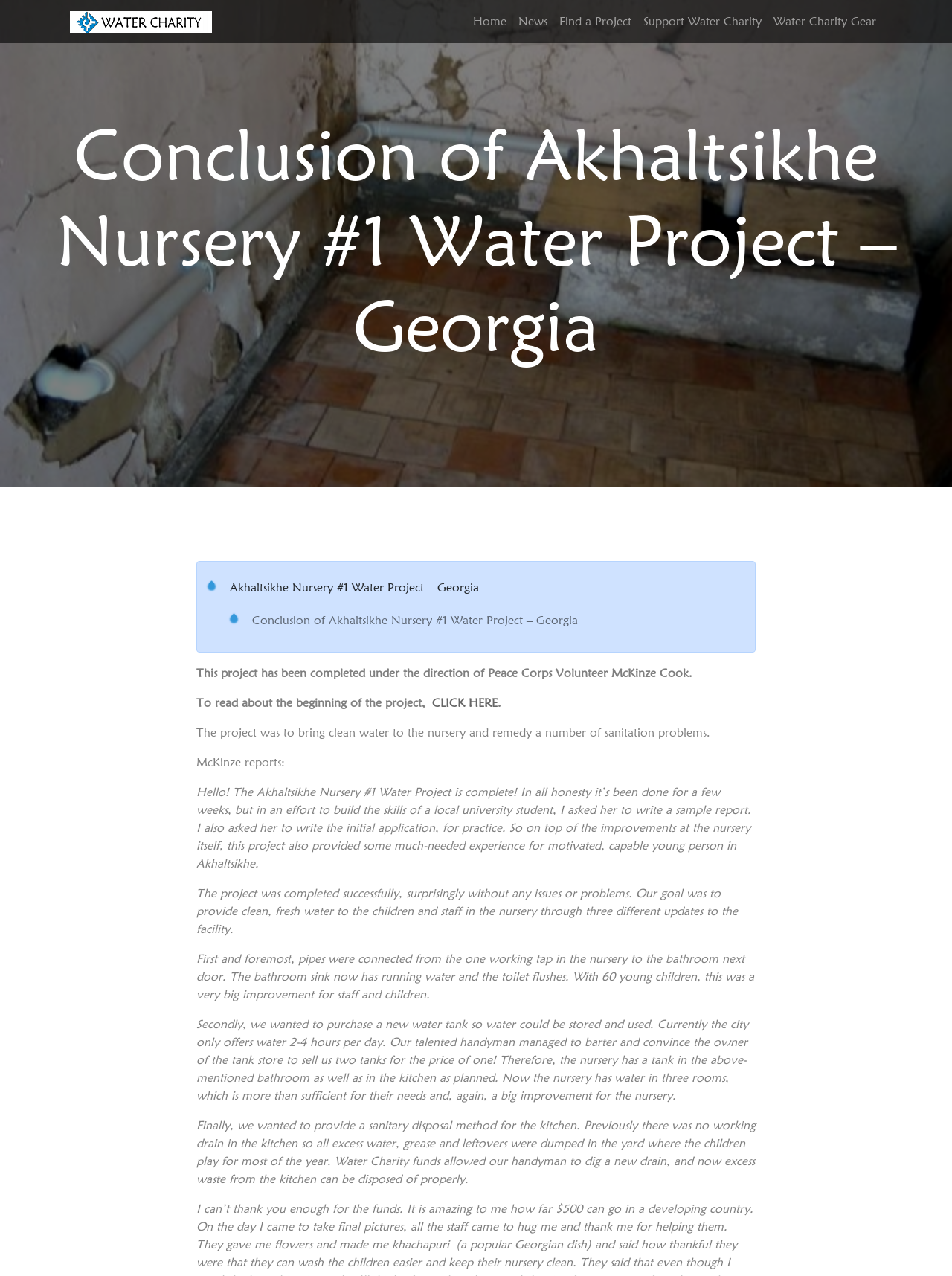What was the goal of the water project?
Please provide an in-depth and detailed response to the question.

The goal of the water project was to provide clean, fresh water to the children and staff in the nursery, as stated in the text 'Our goal was to provide clean, fresh water to the children and staff in the nursery through three different updates to the facility.'